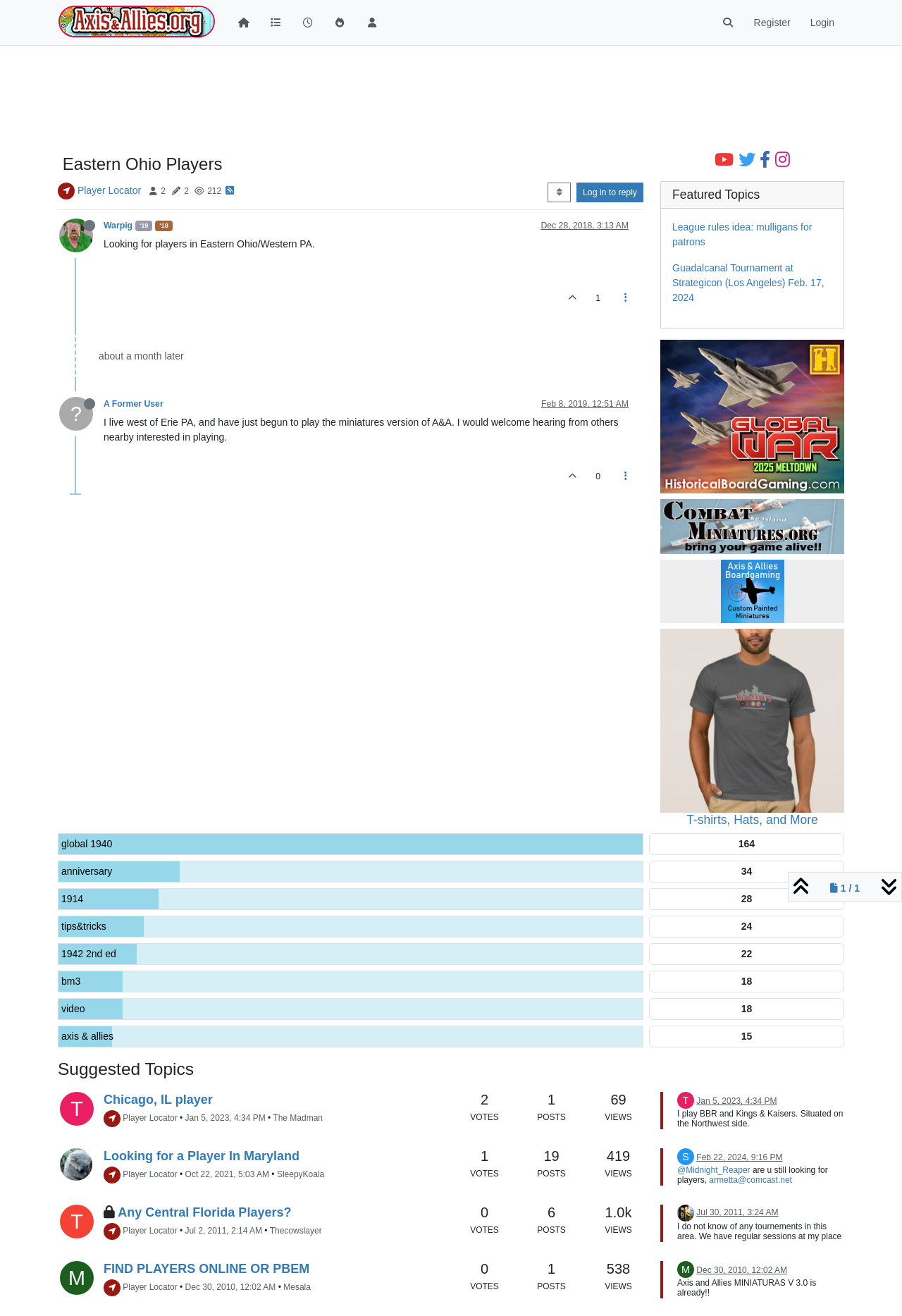Produce an extensive caption that describes everything on the webpage.

This webpage is a forum discussion page from Axis & Allies.org Forums, with a title "Eastern Ohio Players" at the top. The page has a navigation menu at the top with links to "Home", "Categories", "Recent", "Popular", and "Users". There is also a search bar on the top right corner.

Below the navigation menu, there is a heading "Eastern Ohio Players" followed by a link to "Player Locator" and some generic text "Posters", "2", "Posts", "2", "Views", and "212". There is also a button with an icon and a link to "Log in to reply".

The main content of the page is a discussion thread with two posts. The first post is from a user named "Warpig" with a profile picture and an offline status indicator. The post is dated "Dec 28, 2018, 3:13 AM" and has a text "Looking for players in Eastern Ohio/Western PA." There are also some links to reply to the post and a button with an icon.

The second post is from a user named "A Former User" with a profile picture and an offline status indicator. The post is dated "Feb 8, 2019, 12:51 AM" and has a text "I live west of Erie PA, and have just begun to play the miniatures version of A&A. I would welcome hearing from others nearby interested in playing." There are also some links to reply to the post and a button with an icon.

On the right side of the page, there are some links to featured topics, including "League rules idea: mulligans for patrons" and "Guadalcanal Tournament at Strategicon (Los Angeles) Feb. 17, 2024". There are also some images and links to other topics, including "Axis & Allies Custom Painted Minis" and "T-shirts, Hats, and More".

At the bottom of the page, there are some links to other topics, including "global 1940", "anniversary", "1914", "tips&tricks", and "1942 2nd ed".